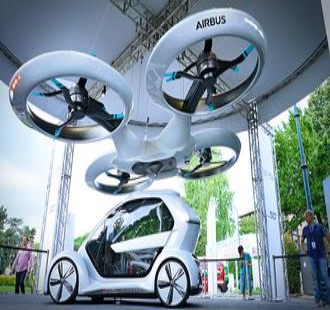Please give a short response to the question using one word or a phrase:
Where is the vehicle likely being showcased?

Exhibition or demonstration space